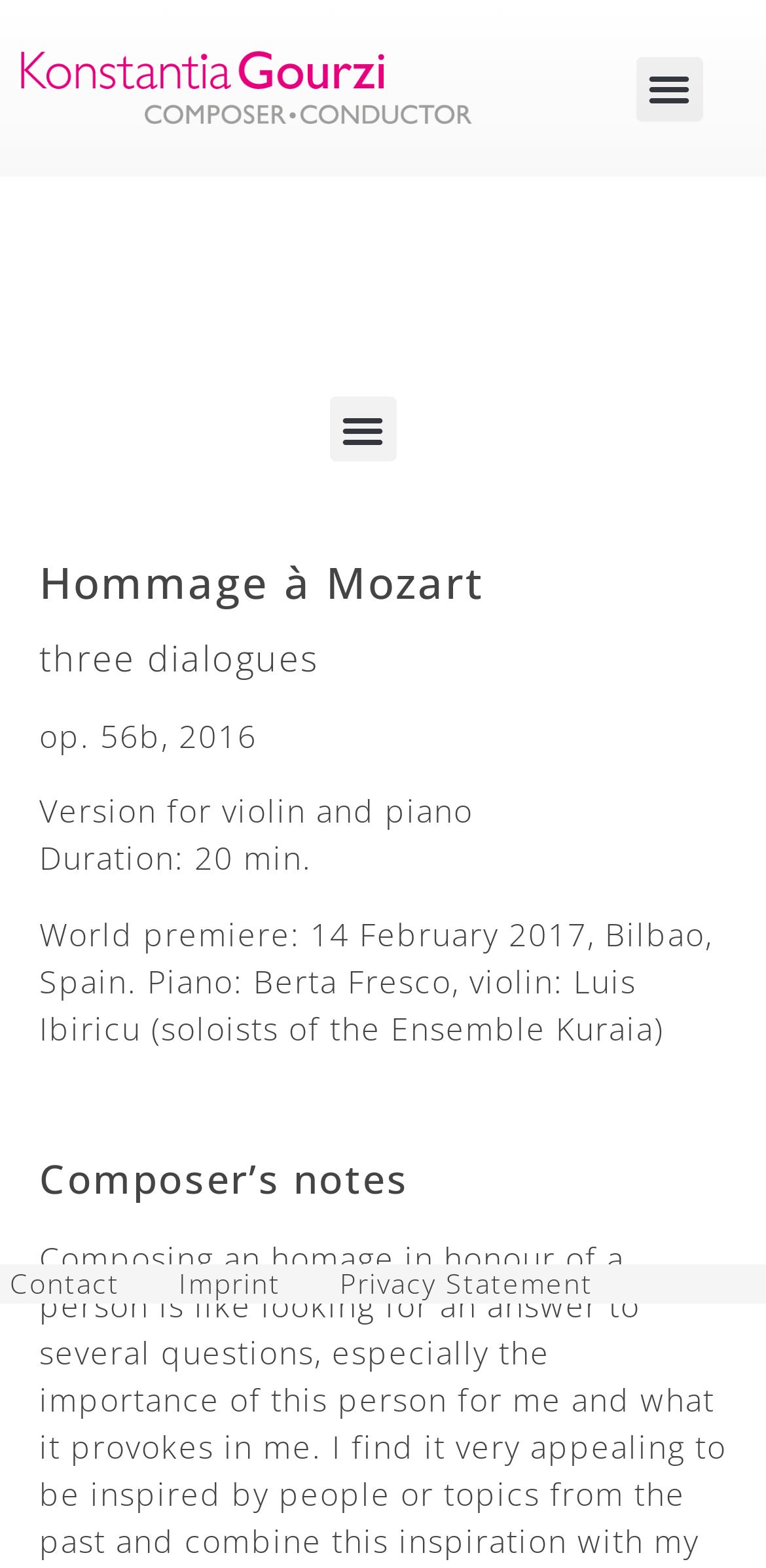Explain in detail what is displayed on the webpage.

The webpage is about a musical composition, "Hommage à Mozart", by Konstantia Gourzi, a composer and conductor. At the top left, there is a link to the composer's name, accompanied by a small image. On the top right, there are two menu toggle buttons. 

Below the top section, the title "Hommage à Mozart" is prominently displayed, followed by a subtitle "three dialogues". The composition's details are listed below, including its opus number, version for violin and piano, and duration of 20 minutes. 

Further down, the webpage provides information about the world premiere of the composition, including the date, location, and performers. A blank line separates this section from the next, which is headed by "Composer's notes". 

At the bottom of the page, there are two links to "Imprint" and "Privacy Statement", positioned side by side.